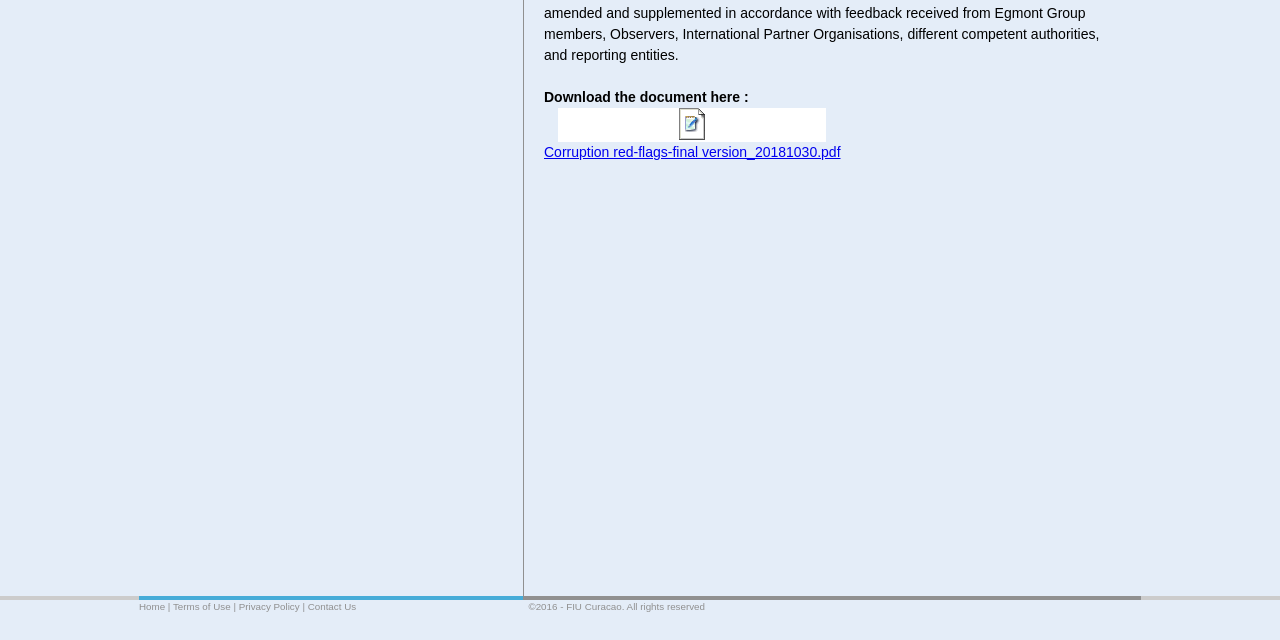Provide the bounding box coordinates of the HTML element this sentence describes: "Terms of Use".

[0.135, 0.939, 0.18, 0.956]